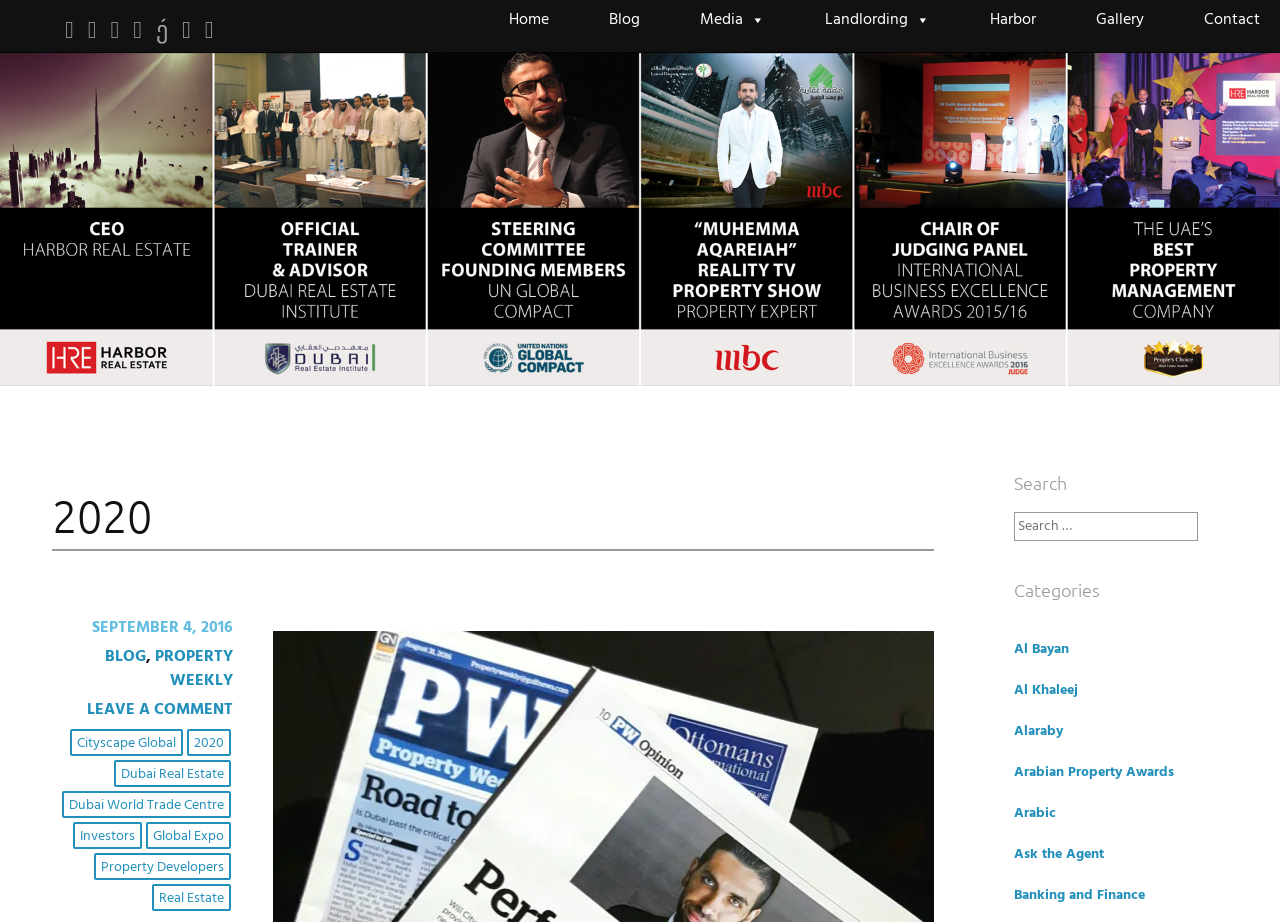Explain the webpage in detail.

The webpage is an archive page for the year 2020, belonging to Mohanad Alwadiya. At the top left corner, there are social media links to Facebook, Twitter, Instagram, LinkedIn, YouTube, Snapchat, and TikTok. 

Below the social media links, there is a horizontal navigation menu with links to 'Home', 'Blog', 'Media', 'Landlording', 'Harbor', 'Gallery', and 'Contact'. 

The main content area is divided into two sections. On the left side, there is a large image that spans the entire height of the page. On the right side, there is a header section with a heading that reads '2020'. Below the heading, there are several links to articles or blog posts, including 'SEPTEMBER 4, 2016', 'BLOG', 'PROPERTY WEEKLY', and others. 

Further down the page, there are three columns of links. The first column has links to categories such as 'Al Bayan', 'Al Khaleej', 'Alaraby', and others. The second column has links to topics like 'Arabian Property Awards', 'Arabic', 'Ask the Agent', and others. The third column has links to topics like 'Banking and Finance'. 

At the top right corner of the page, there is a search bar with a label 'Search for:' and a search box.